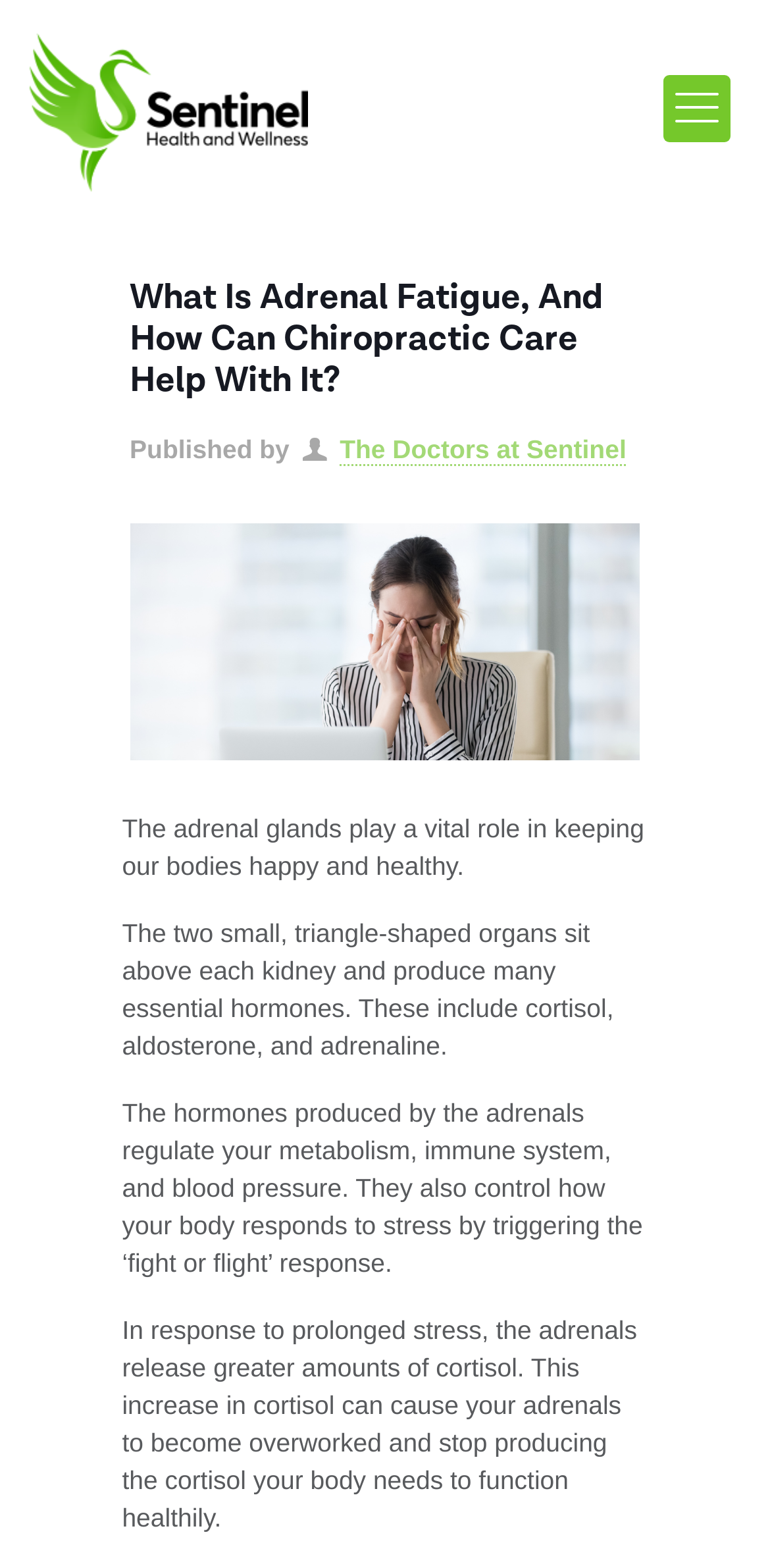Based on the visual content of the image, answer the question thoroughly: What is the role of adrenal glands?

According to the webpage, the adrenal glands play a vital role in keeping our bodies happy and healthy, and they produce many essential hormones that regulate our metabolism, immune system, and blood pressure.